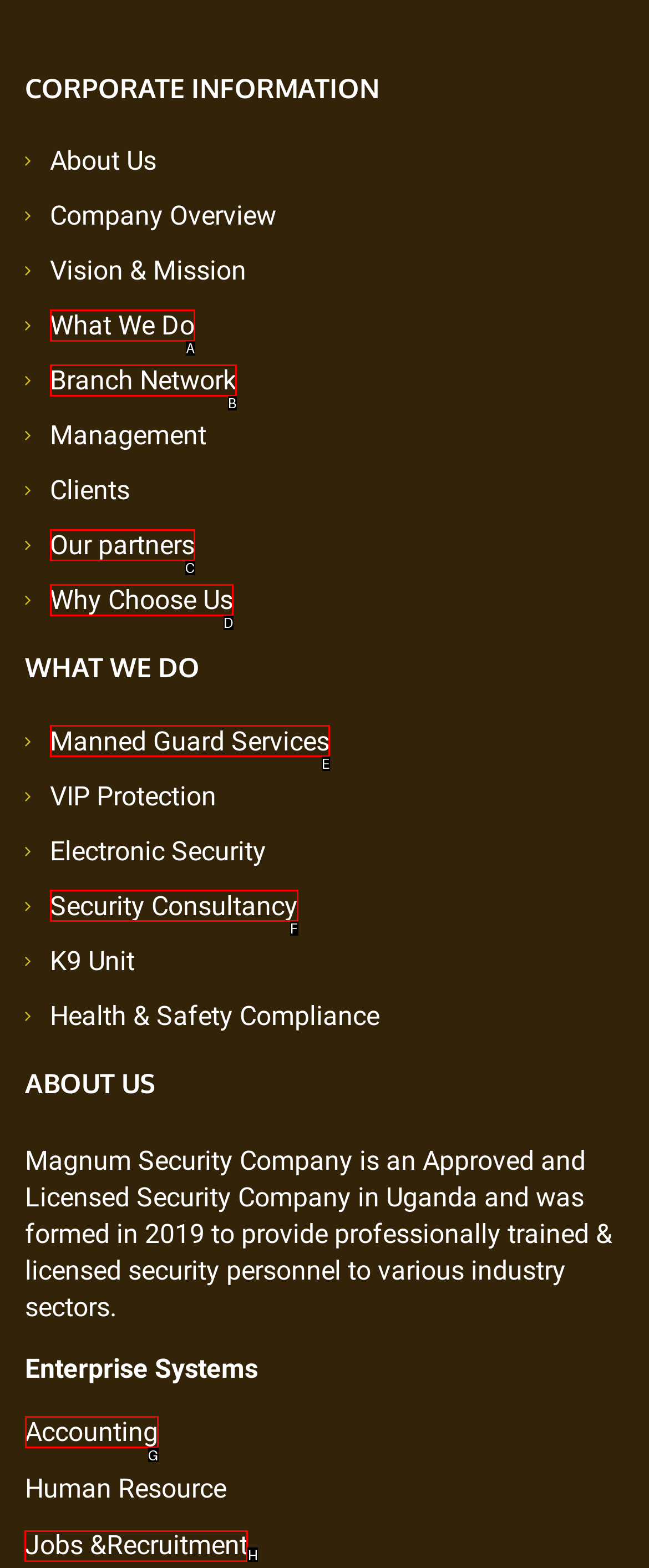Select the correct UI element to click for this task: Go to Mafia World.
Answer using the letter from the provided options.

None